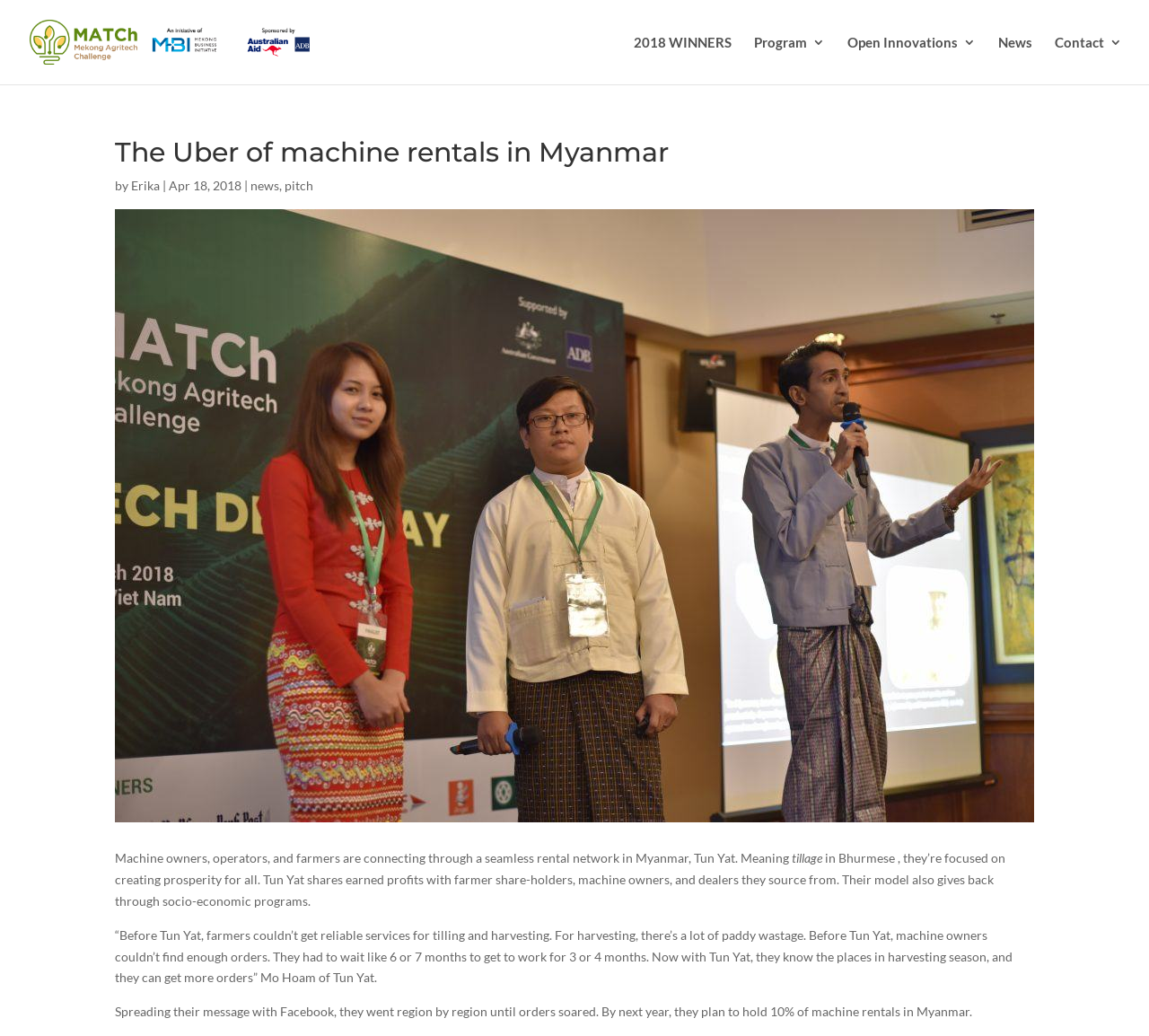What is the goal of Tun Yat by next year?
Answer the question with as much detail as you can, using the image as a reference.

I found this answer by reading the text 'By next year, they plan to hold 10% of machine rentals in Myanmar.' which indicates Tun Yat's business goal for the future.